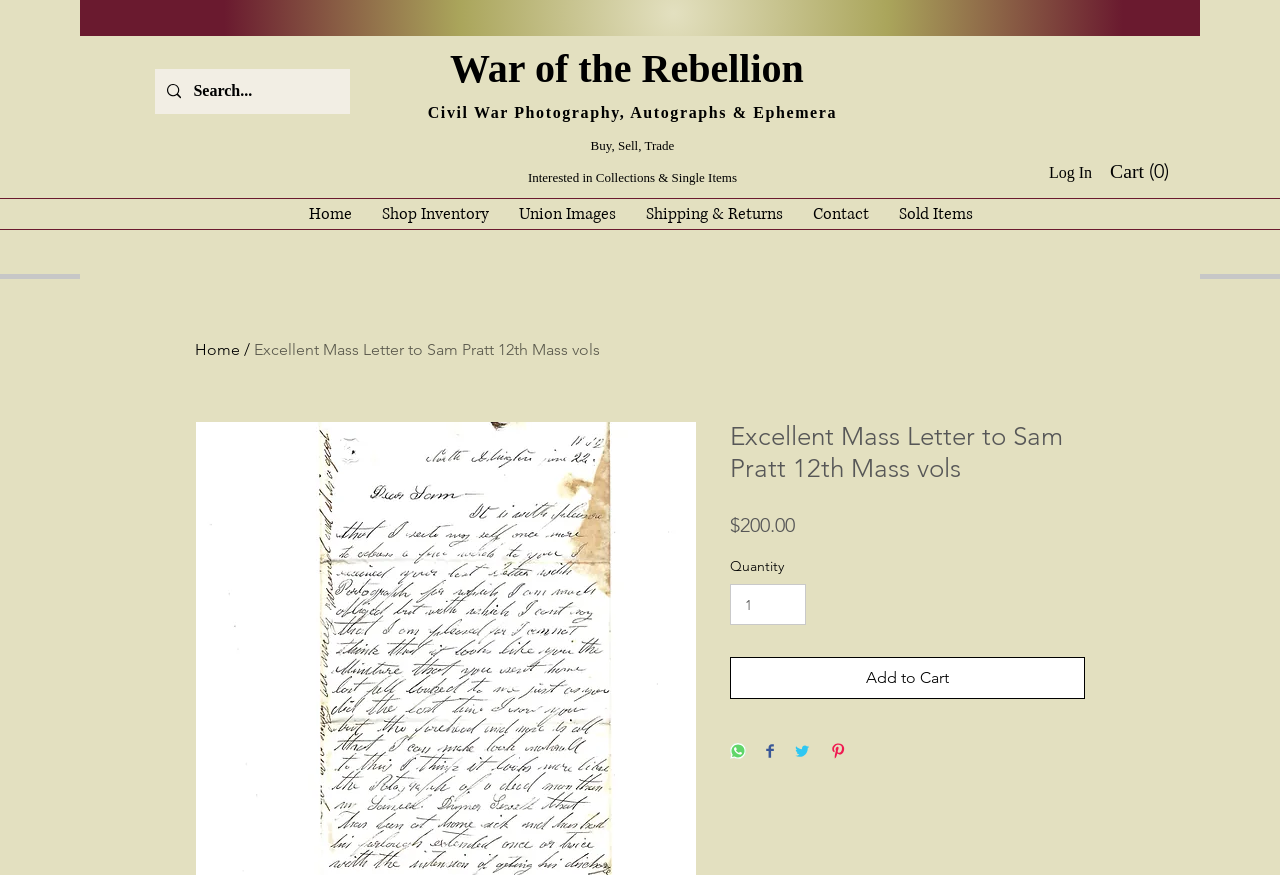Please provide a detailed answer to the question below by examining the image:
What is the name of the letter being sold?

I found the answer by looking at the heading element with the text 'Excellent Mass Letter to Sam Pratt 12th Mass vols' which is located at the top of the webpage, indicating that it is the main product being sold.